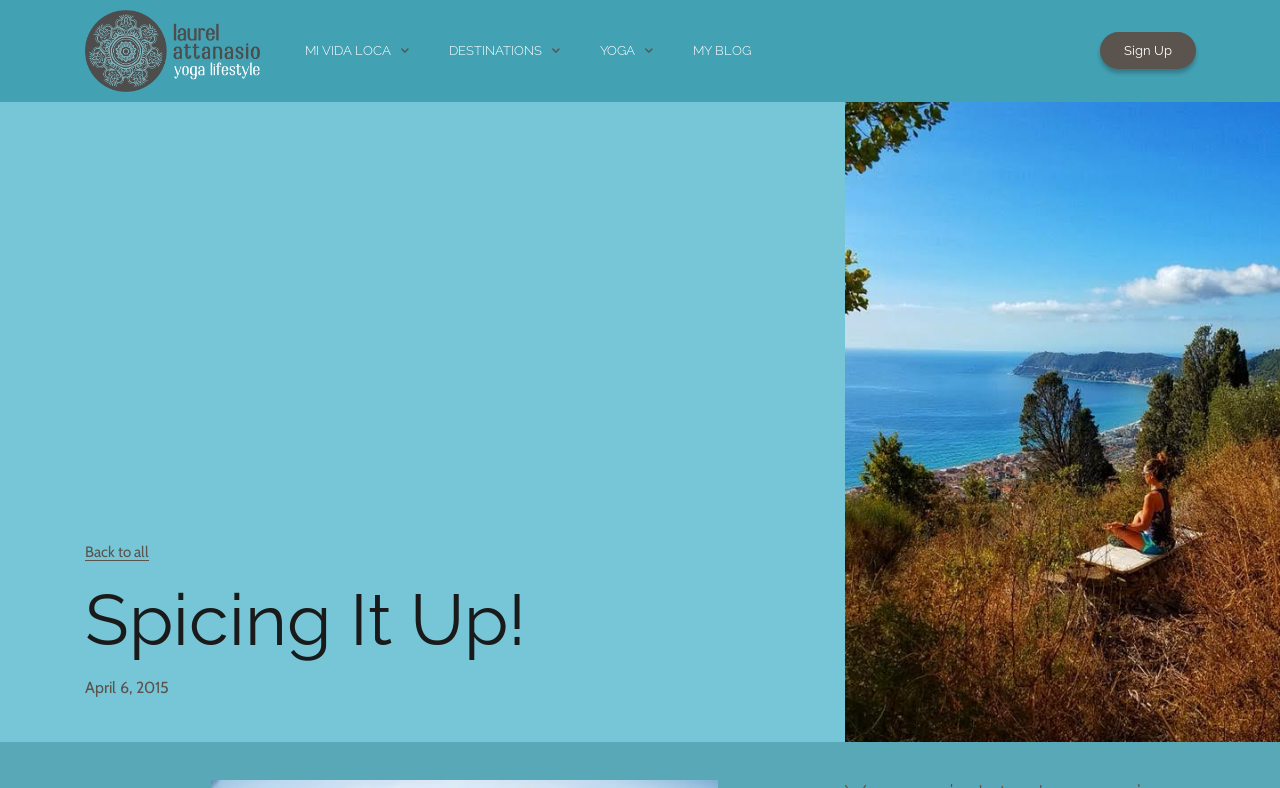Given the description "Sign Up", determine the bounding box of the corresponding UI element.

[0.859, 0.041, 0.934, 0.088]